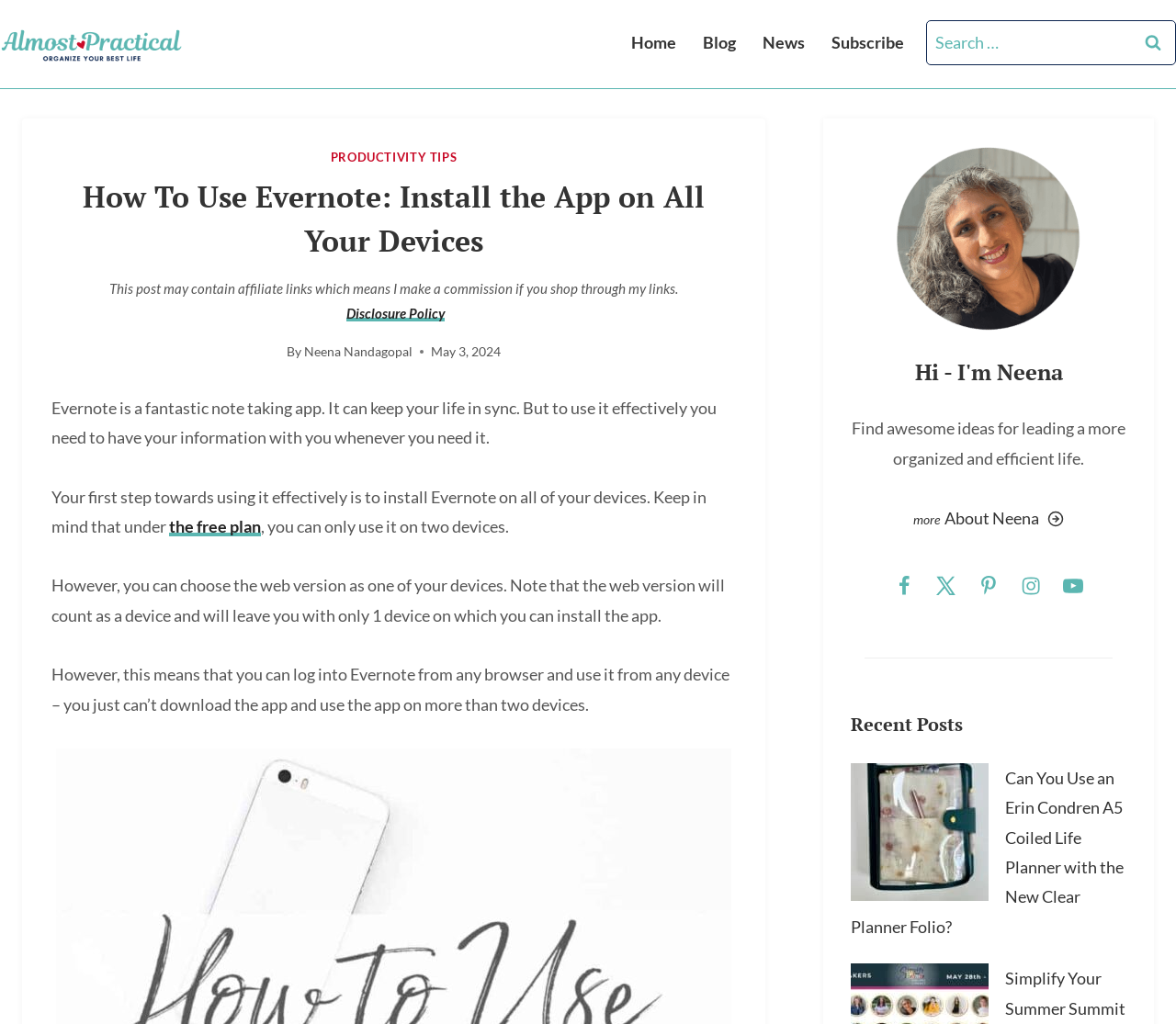Offer a meticulous caption that includes all visible features of the webpage.

This webpage is about using Evernote effectively, specifically focusing on installing the app on all devices. At the top left corner, there is a link to "Almost Practical" with an accompanying image. To the right of this, there is a primary navigation menu with links to "Home", "Blog", "News", and "Subscribe". 

On the top right corner, there is a search bar with a "Search" button. Below this, there is a header section with a heading that reads "How To Use Evernote: Install the App on All Your Devices". 

Underneath the header, there is a section with a link to "PRODUCTIVITY TIPS" and a paragraph of text that explains the importance of installing Evernote on all devices. This section also includes a disclosure policy link and information about the author, Neena Nandagopal, along with the date of the post, May 3, 2024.

The main content of the webpage is divided into several paragraphs that explain the benefits of using Evernote and the importance of installing it on all devices. There is also a link to "the free plan" and an explanation of its limitations.

On the right side of the webpage, there is a section with a heading that reads "Hi - I'm Neena" and a brief description of the author. Below this, there are links to follow the author on various social media platforms, including Facebook, X, Pinterest, Instagram, and YouTube. Each link has an accompanying image.

Further down the webpage, there is a separator line, followed by a heading that reads "Recent Posts" and a link to a recent post about using an Erin Condren A5 Coiled Life Planner with the New Clear Planner Folio.